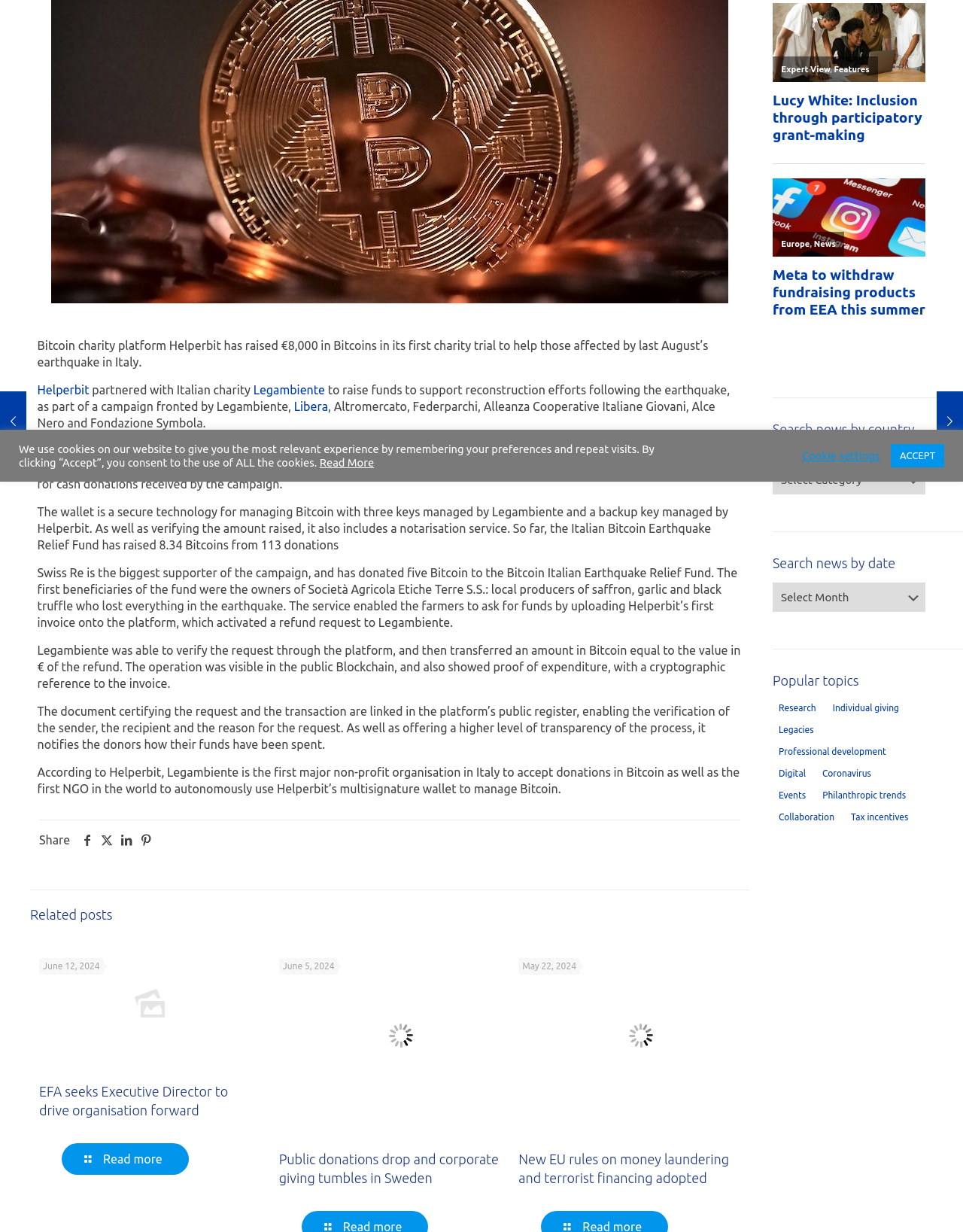Find the bounding box of the element with the following description: "Individual giving". The coordinates must be four float numbers between 0 and 1, formatted as [left, top, right, bottom].

[0.858, 0.568, 0.94, 0.582]